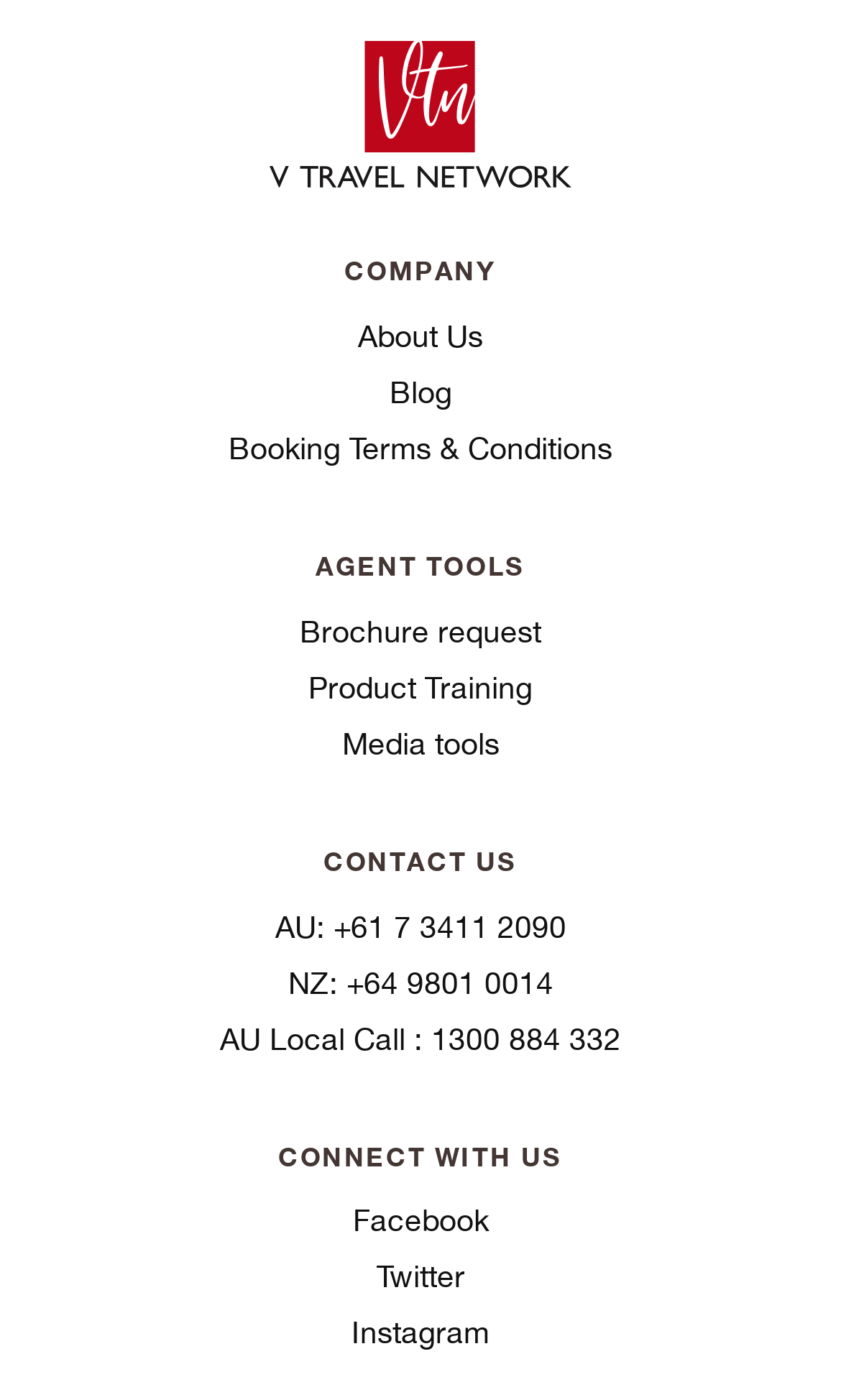How many links are available under COMPANY?
Please analyze the image and answer the question with as much detail as possible.

I counted the number of links under the 'COMPANY' section and found that there are three links: About Us, Blog, and Booking Terms & Conditions.